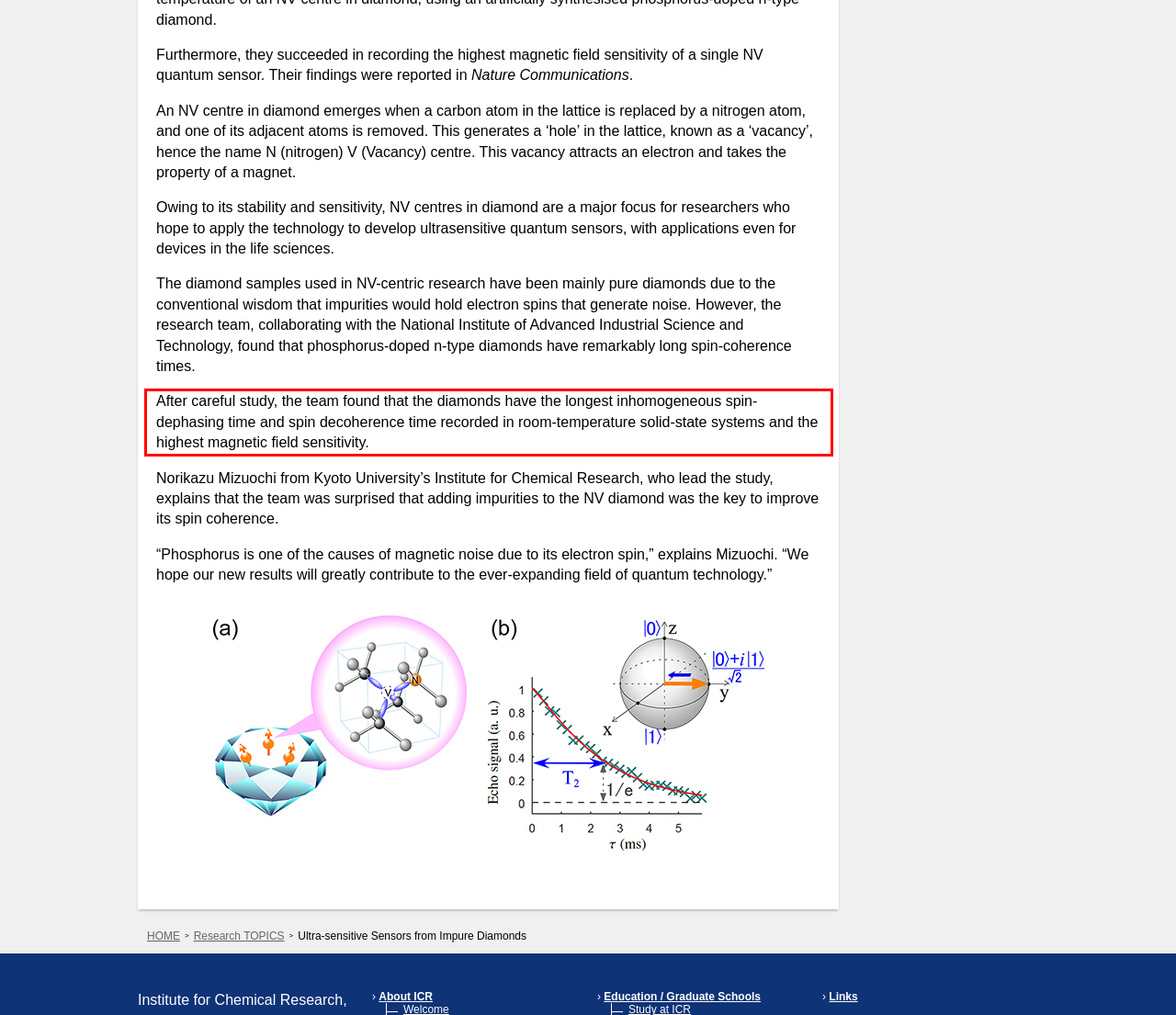You are provided with a screenshot of a webpage that includes a UI element enclosed in a red rectangle. Extract the text content inside this red rectangle.

After careful study, the team found that the diamonds have the longest inhomogeneous spin-dephasing time and spin decoherence time recorded in room-temperature solid-state systems and the highest magnetic field sensitivity.